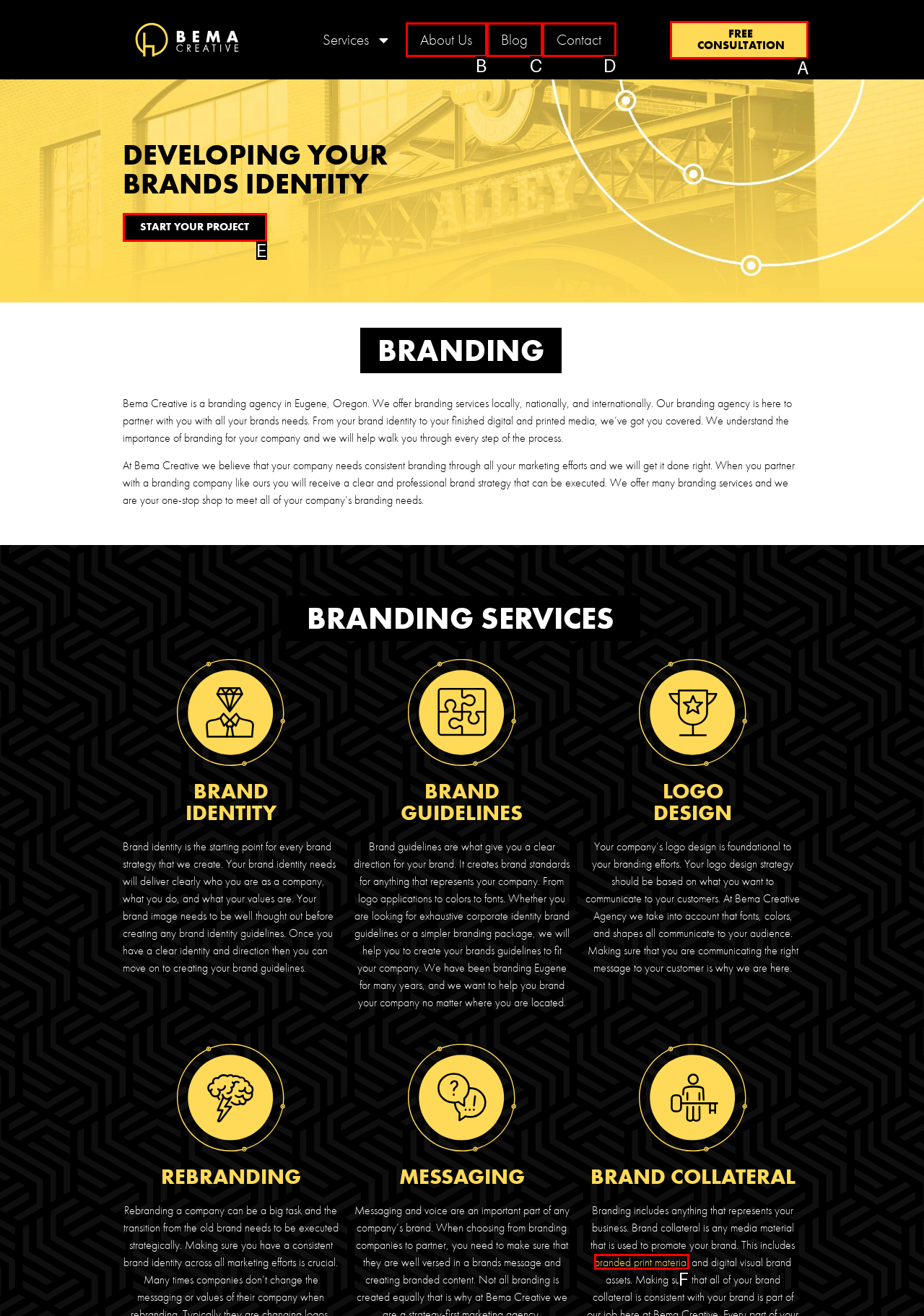From the description: About Us, identify the option that best matches and reply with the letter of that option directly.

B